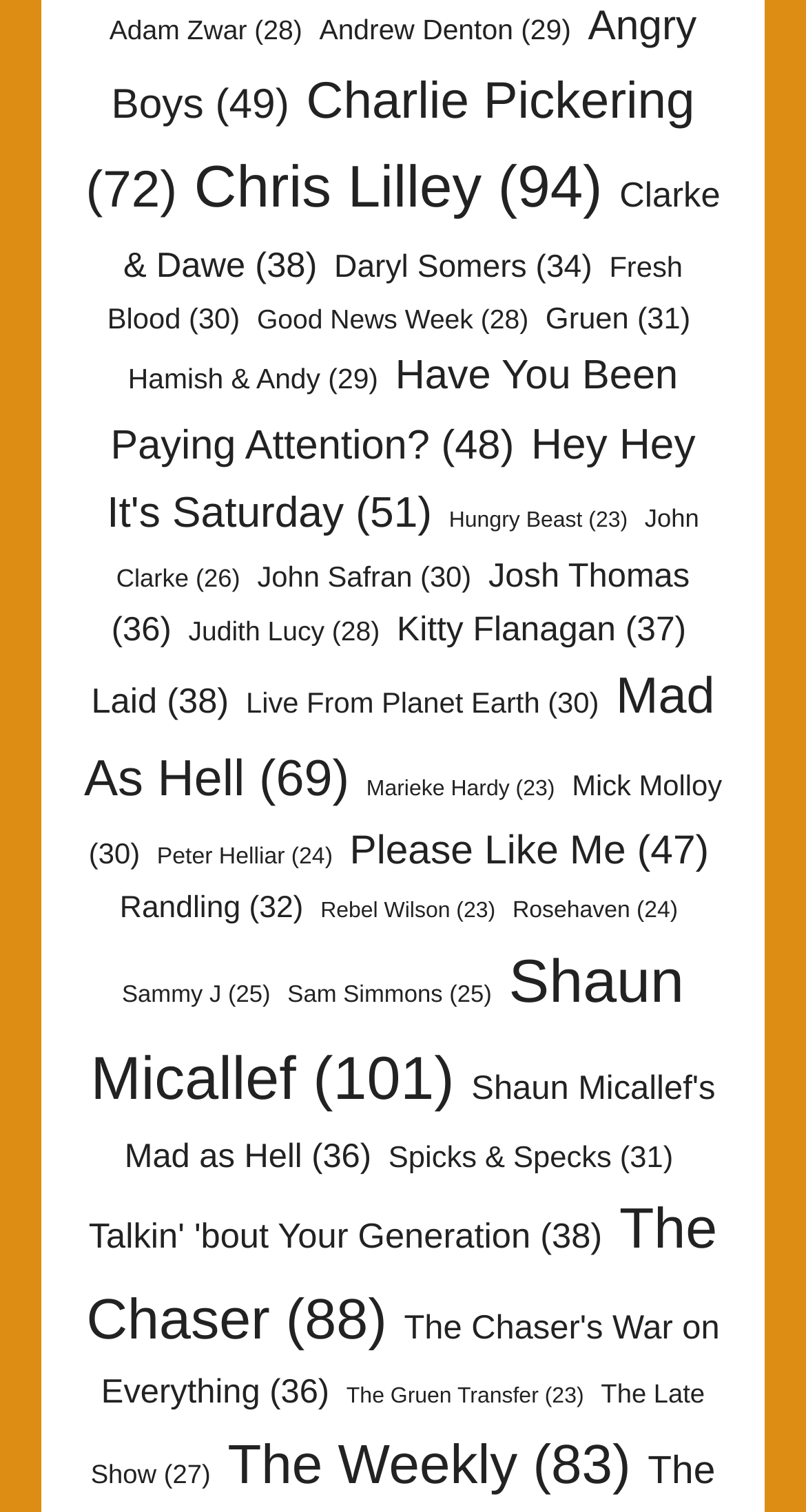Please examine the image and provide a detailed answer to the question: What is the name of the show with 88 items?

I found the link with the text 'The Chaser (88 items)' which indicates that The Chaser is the show with 88 items.